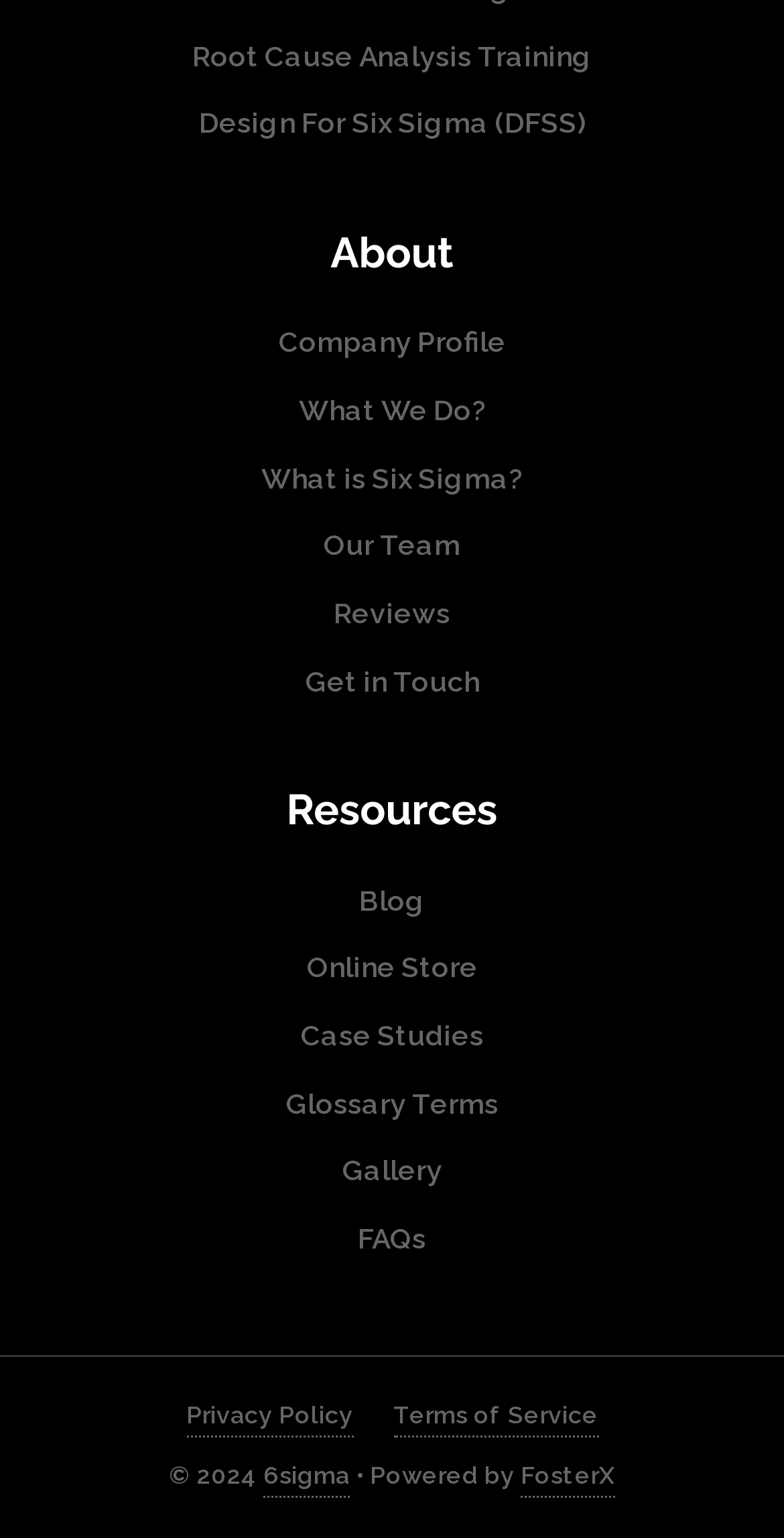Determine the bounding box coordinates for the clickable element required to fulfill the instruction: "Email HARRISGUBIN@GMAIL.COM". Provide the coordinates as four float numbers between 0 and 1, i.e., [left, top, right, bottom].

None